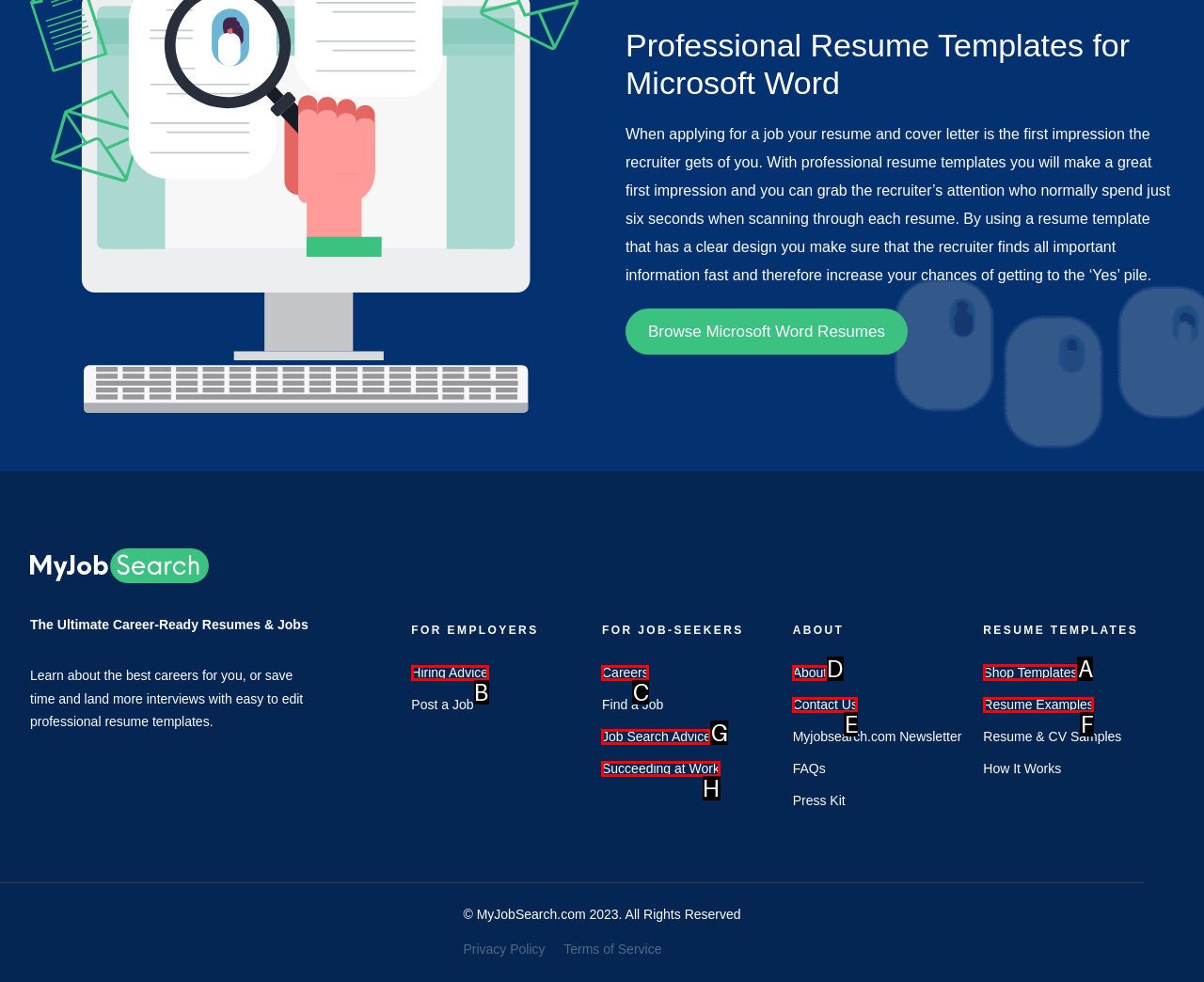Identify the correct UI element to click for the following task: Shop Templates Choose the option's letter based on the given choices.

A